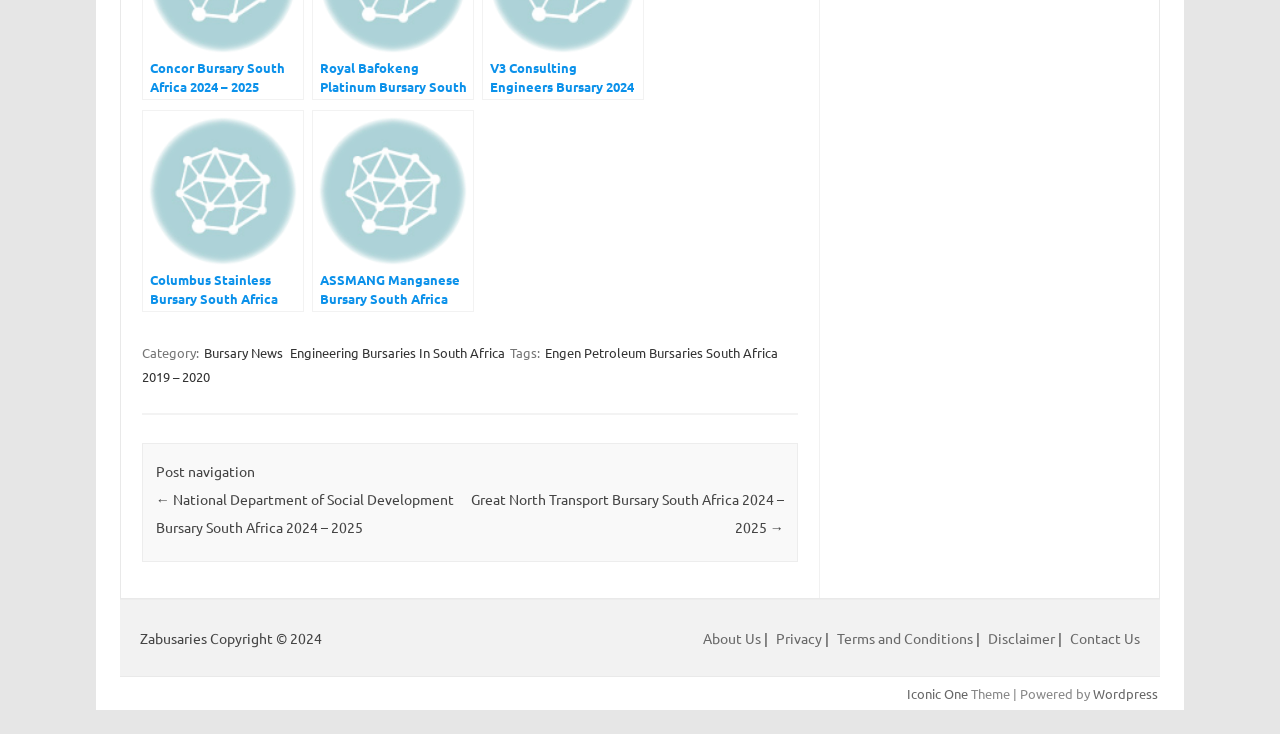How many links are in the footer section?
Using the visual information, respond with a single word or phrase.

6